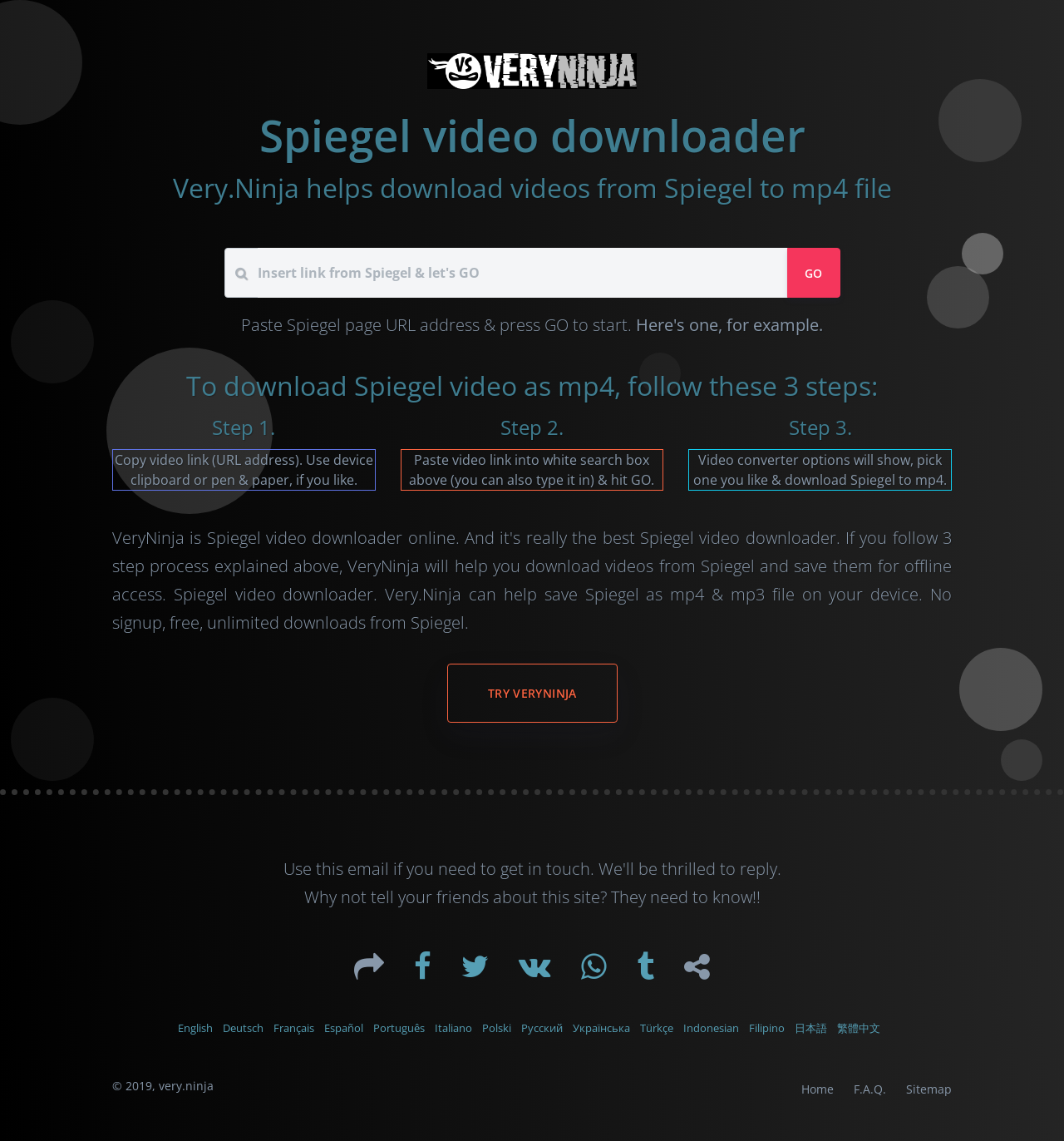Bounding box coordinates are specified in the format (top-left x, top-left y, bottom-right x, bottom-right y). All values are floating point numbers bounded between 0 and 1. Please provide the bounding box coordinate of the region this sentence describes: parent_node: Spiegel video downloader

[0.401, 0.059, 0.599, 0.075]